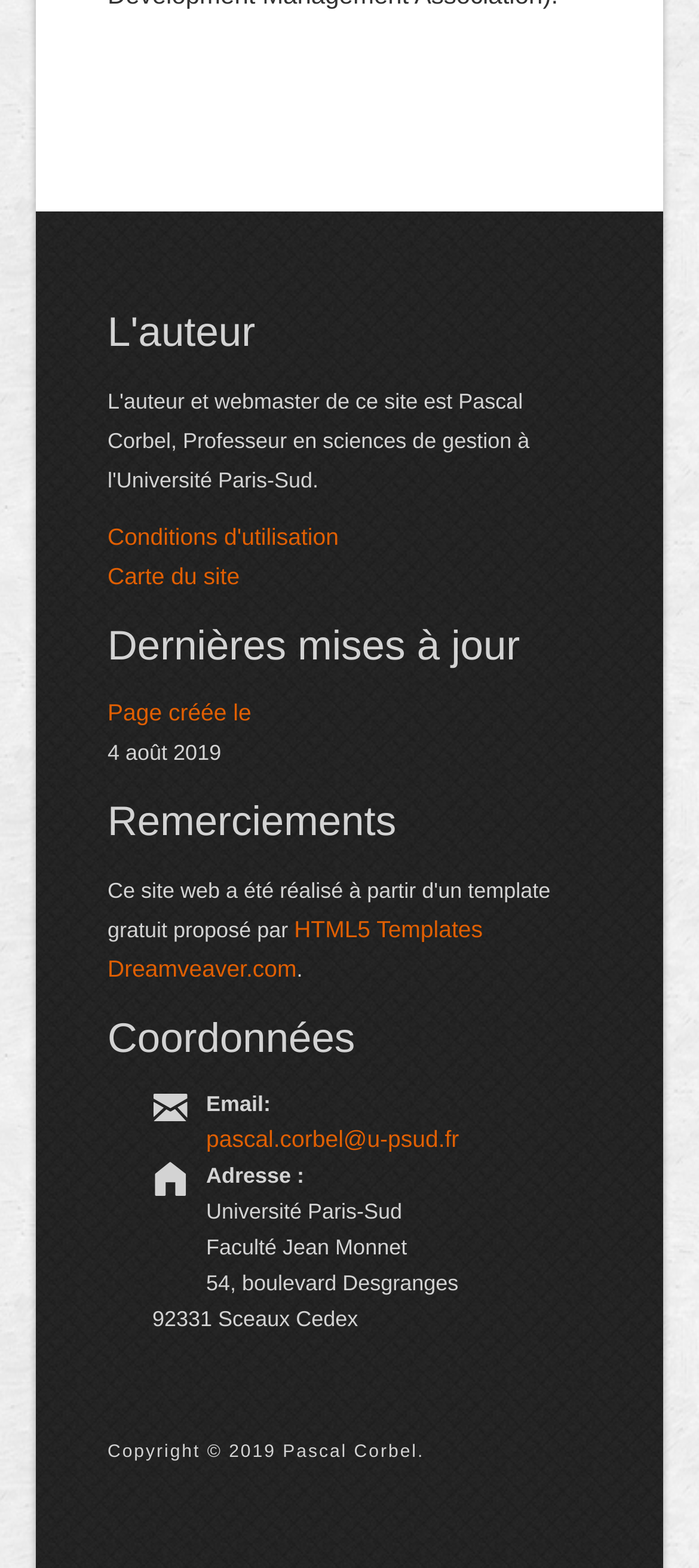Using the format (top-left x, top-left y, bottom-right x, bottom-right y), and given the element description, identify the bounding box coordinates within the screenshot: Conditions d'utilisation

[0.154, 0.333, 0.484, 0.35]